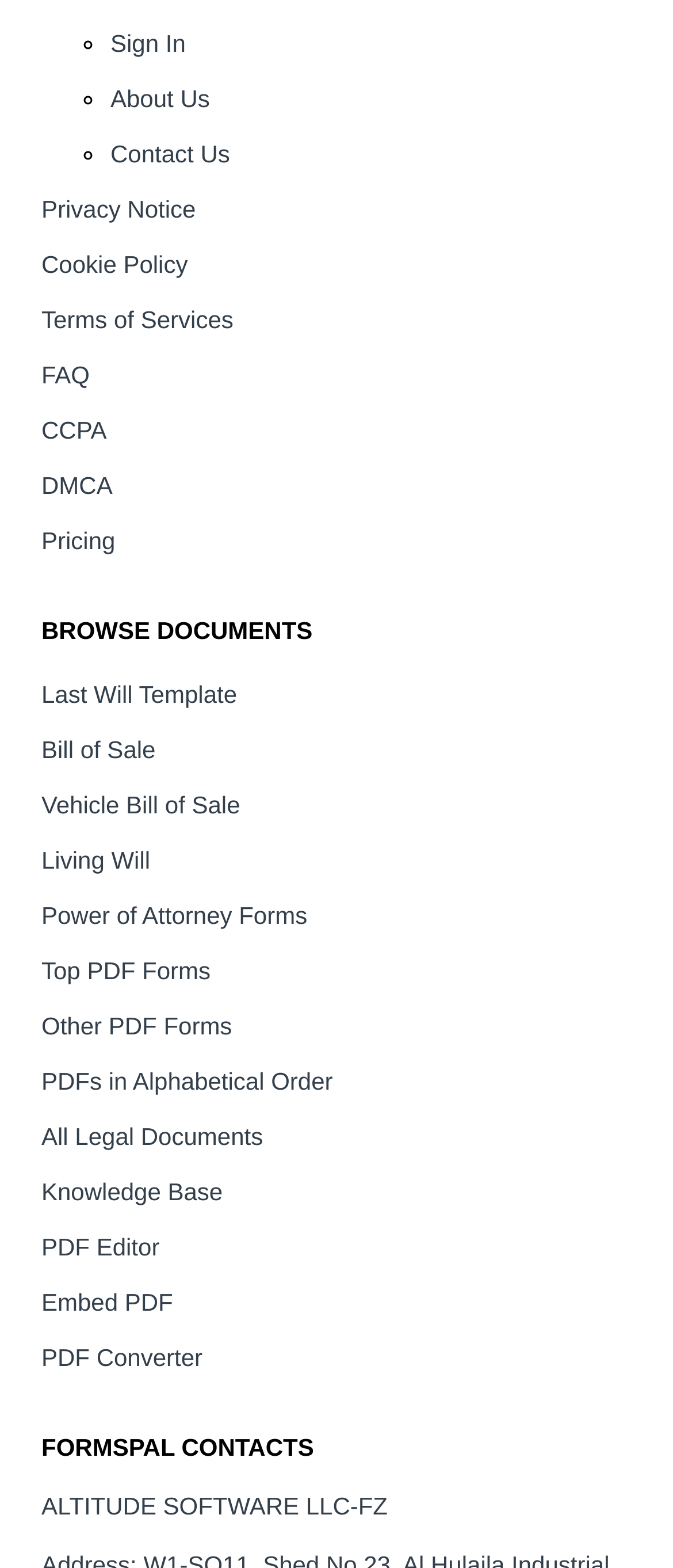Predict the bounding box of the UI element based on this description: "Last Will Template".

[0.062, 0.434, 0.352, 0.452]